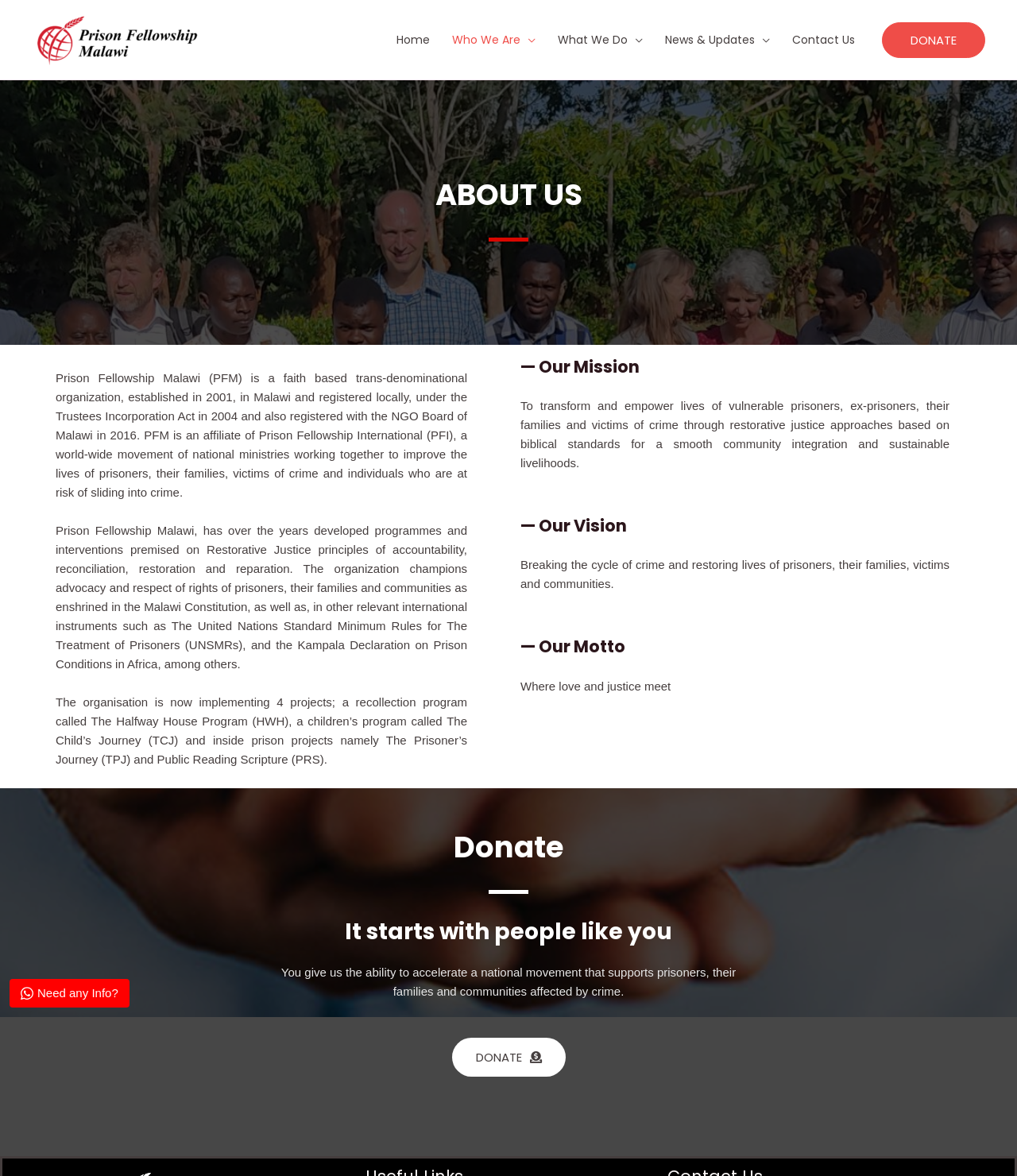Provide the bounding box coordinates for the UI element described in this sentence: "Contact Us". The coordinates should be four float values between 0 and 1, i.e., [left, top, right, bottom].

[0.768, 0.01, 0.852, 0.057]